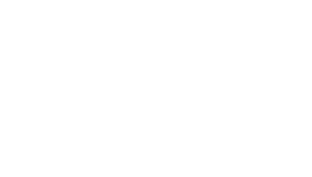Create a detailed narrative that captures the essence of the image.

The image features a logo representing the "HSBC SME Champion Awards." This iconic emblem signifies the celebration of small and medium enterprises (SMEs) and their impactful contributions to the economy. The design is characterized by a sleek, modern aesthetic, reflecting HSBC's commitment to supporting business growth and innovation within this sector. The presence of this logo underscores the importance placed on recognizing entrepreneurial excellence and the vital role SMEs play in enhancing economic development.